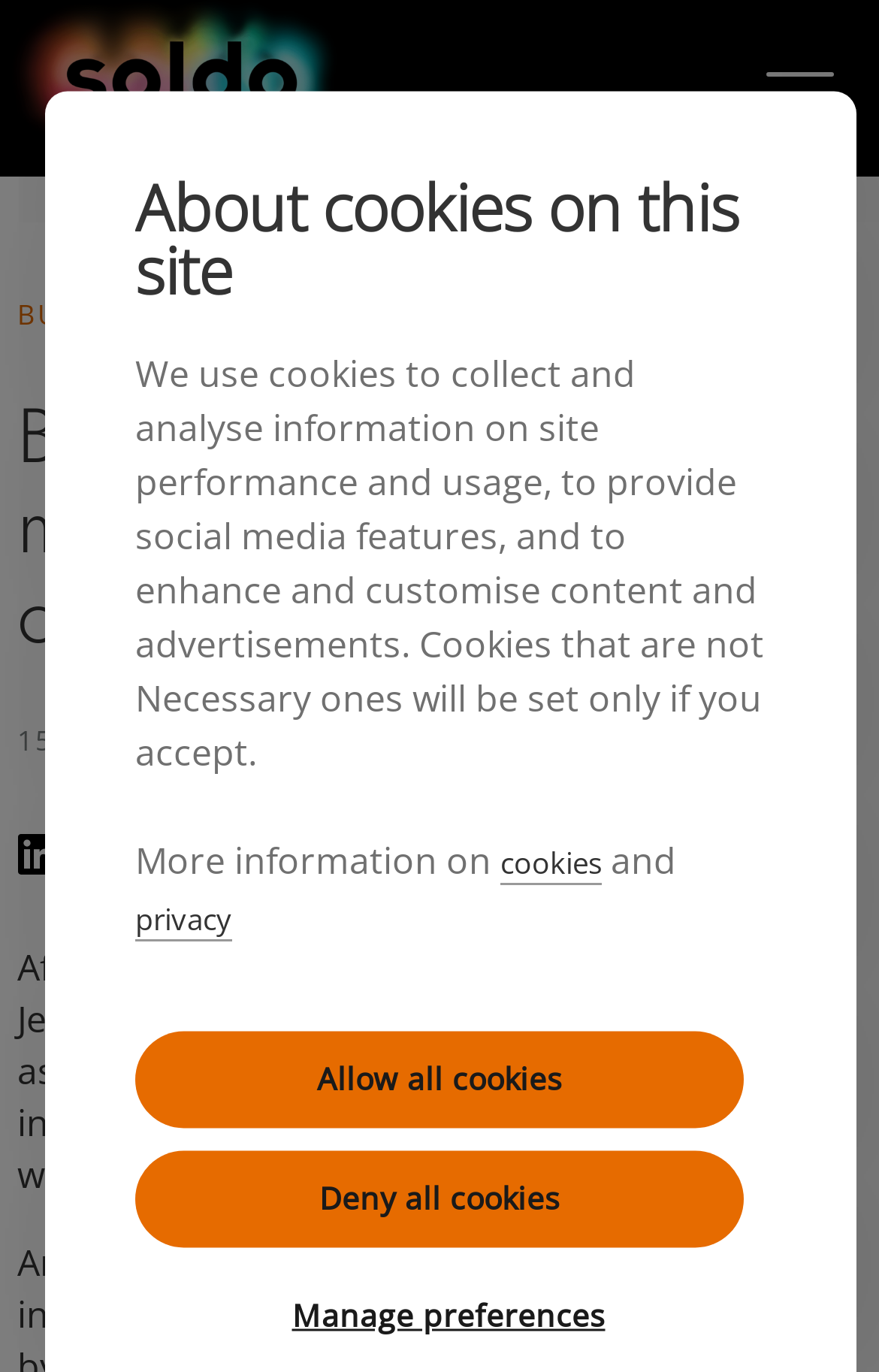Kindly determine the bounding box coordinates for the clickable area to achieve the given instruction: "Read Kwasi Kwarteng’s Budget".

[0.479, 0.686, 0.961, 0.722]